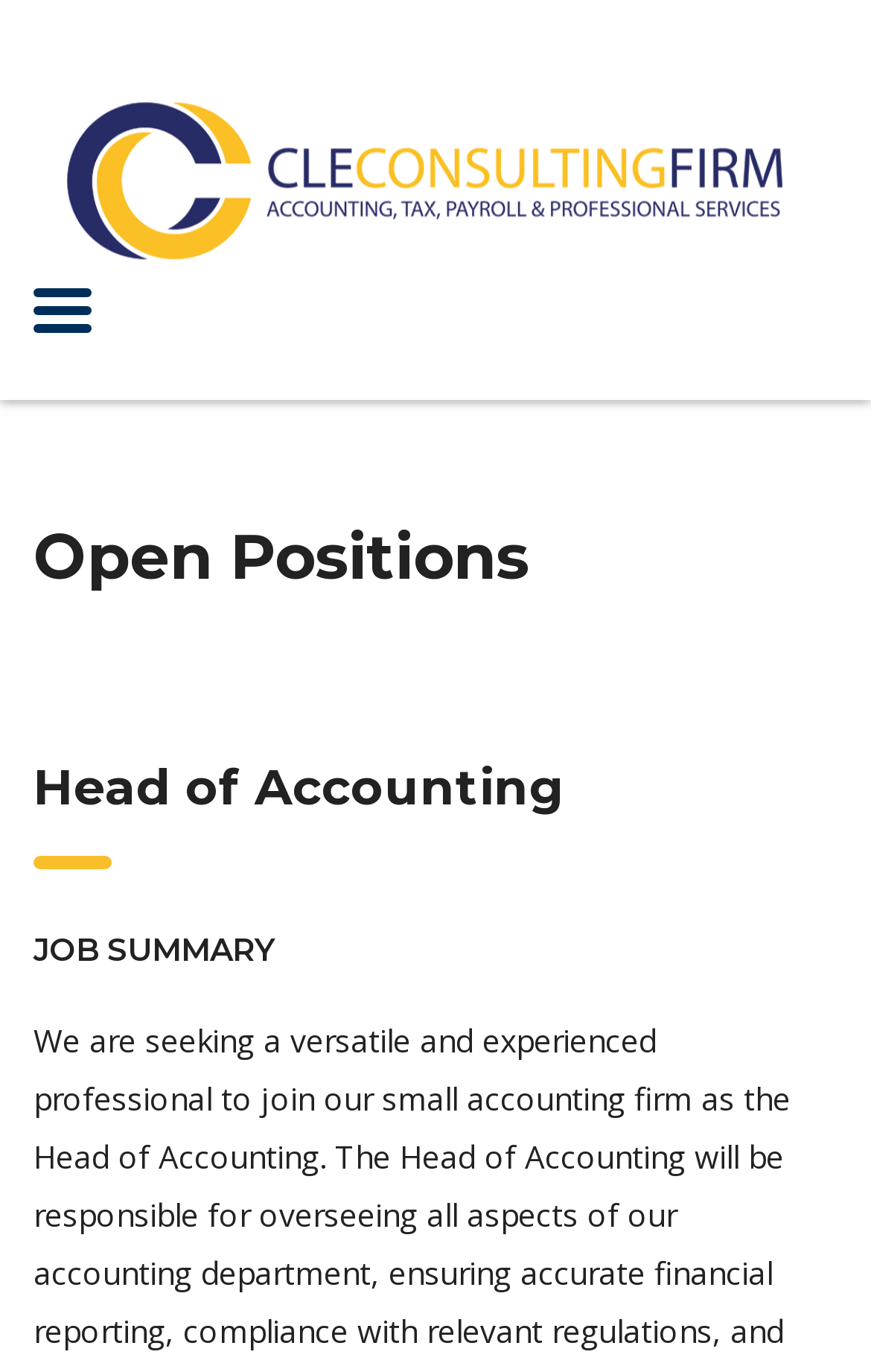Show the bounding box coordinates for the HTML element as described: "alt="CLE Consulting Firm"".

[0.038, 0.049, 0.936, 0.21]